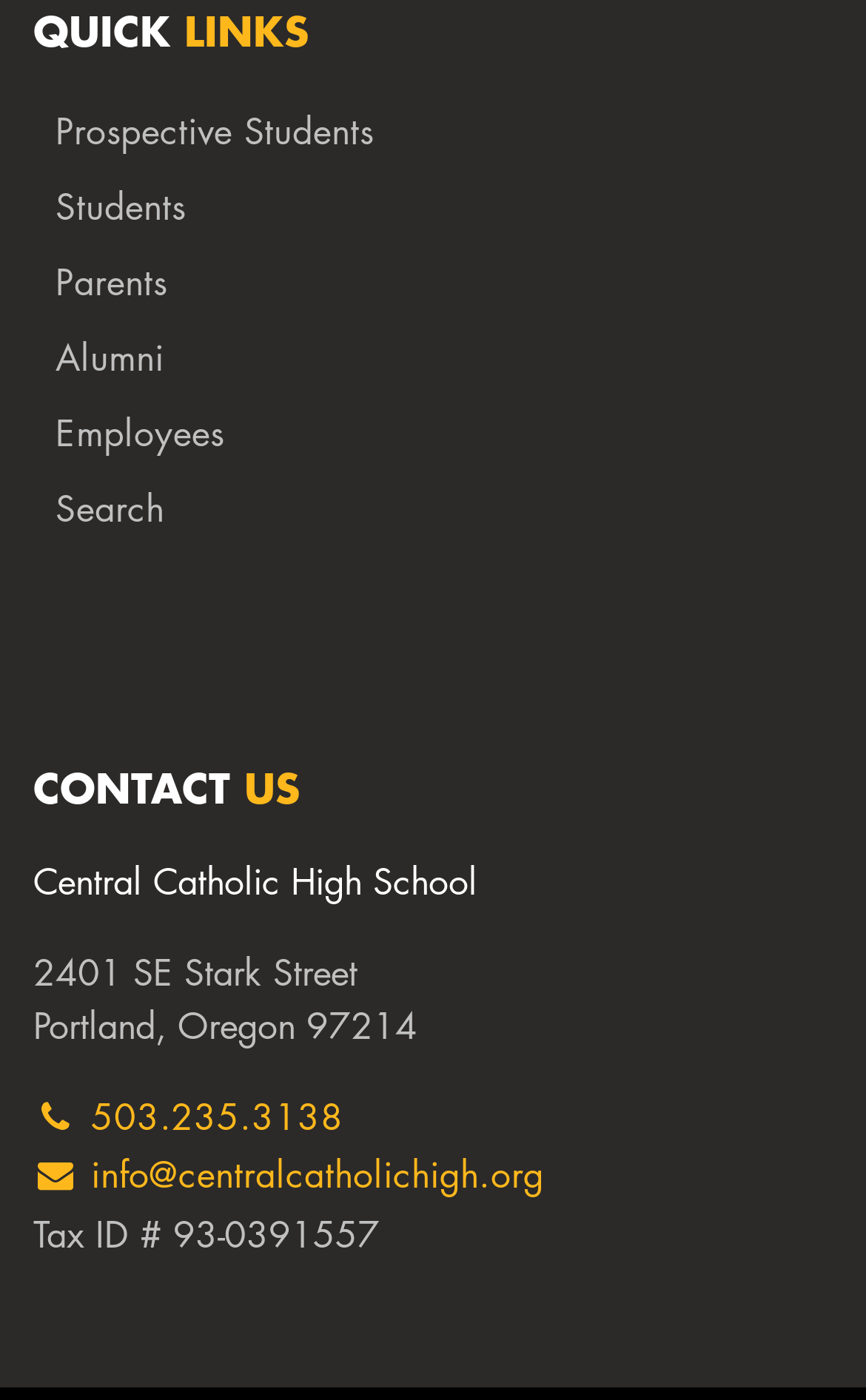Determine the bounding box for the HTML element described here: "Prospective Students". The coordinates should be given as [left, top, right, bottom] with each number being a float between 0 and 1.

[0.064, 0.069, 0.936, 0.123]